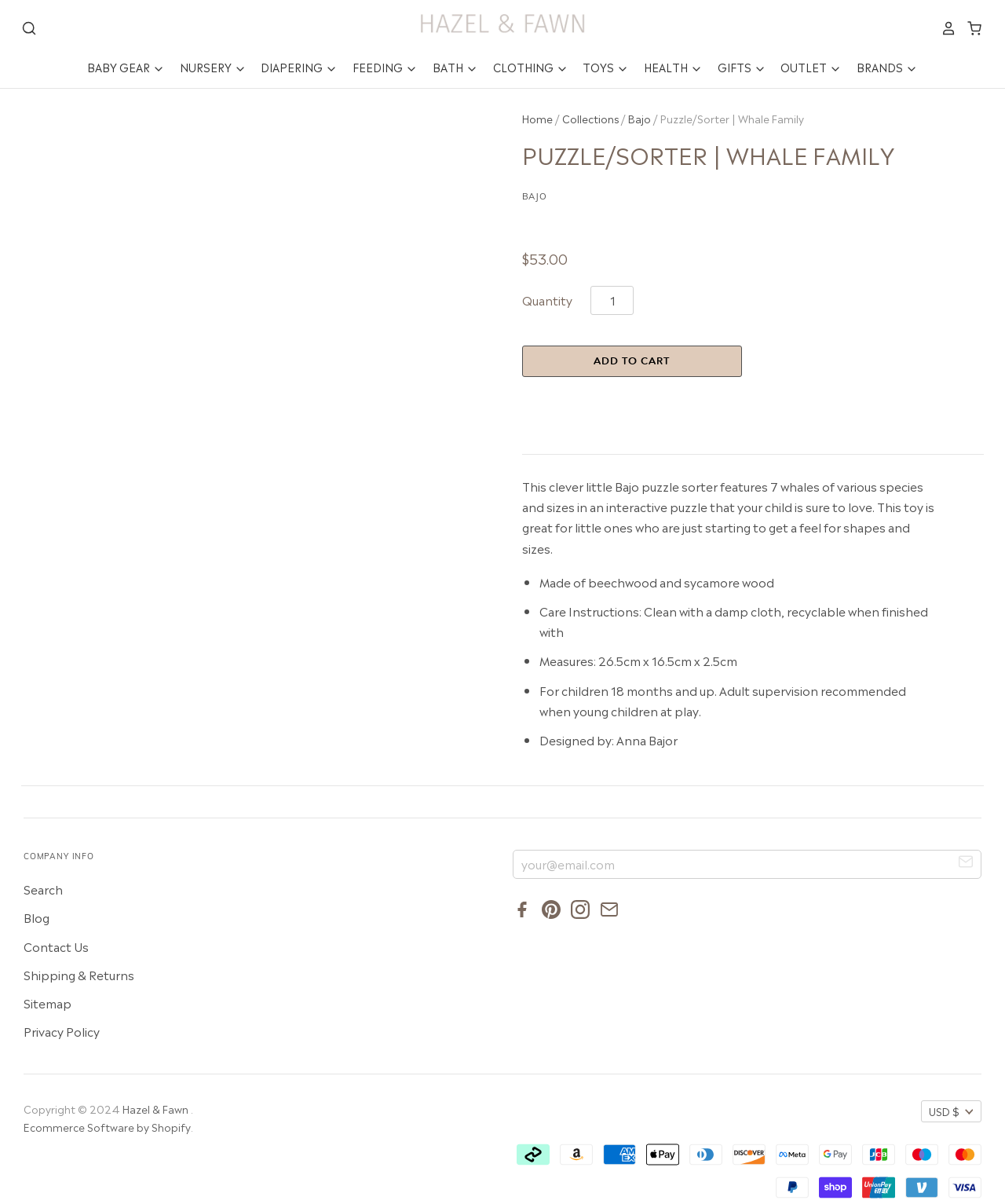Kindly determine the bounding box coordinates for the clickable area to achieve the given instruction: "Add the product to the cart".

[0.519, 0.287, 0.738, 0.313]